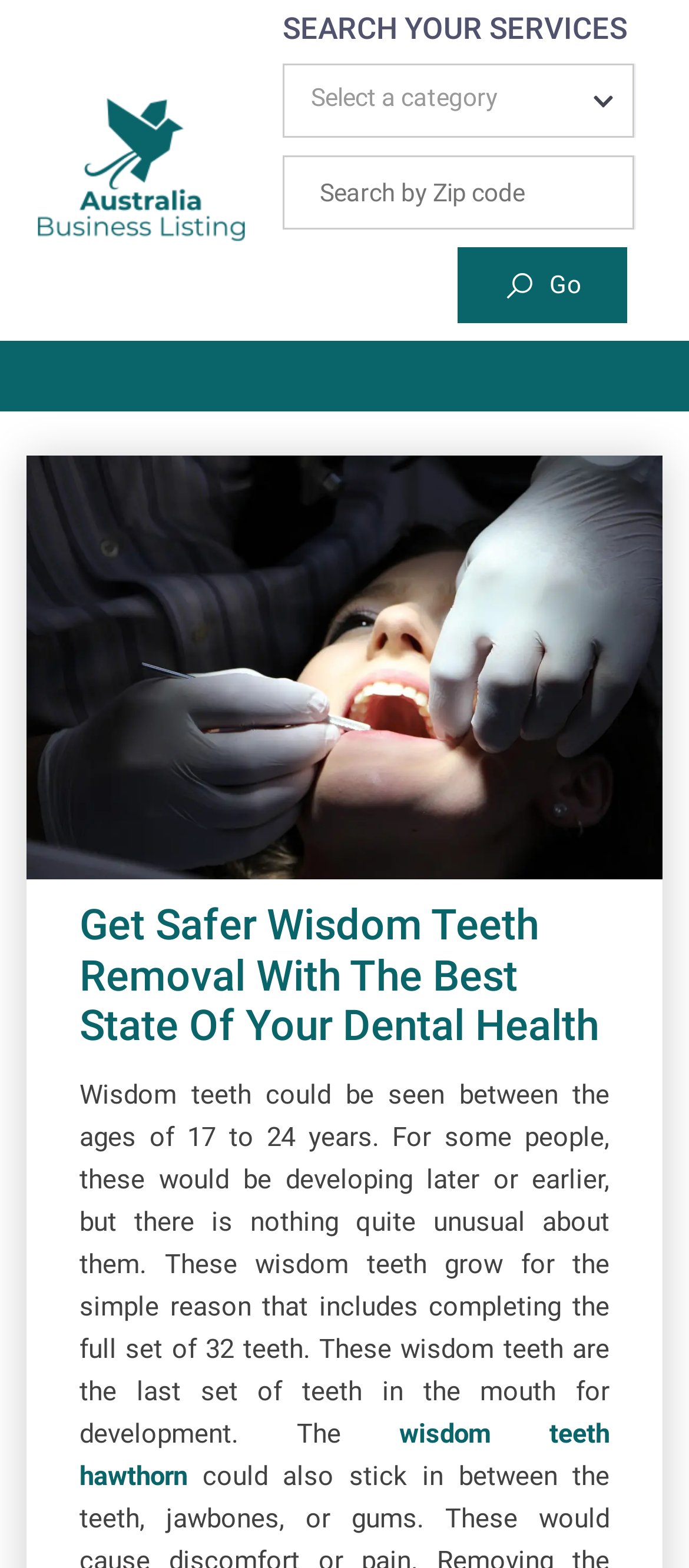From the given element description: "parent_node: Australia Business Listing", find the bounding box for the UI element. Provide the coordinates as four float numbers between 0 and 1, in the order [left, top, right, bottom].

[0.038, 0.035, 0.372, 0.182]